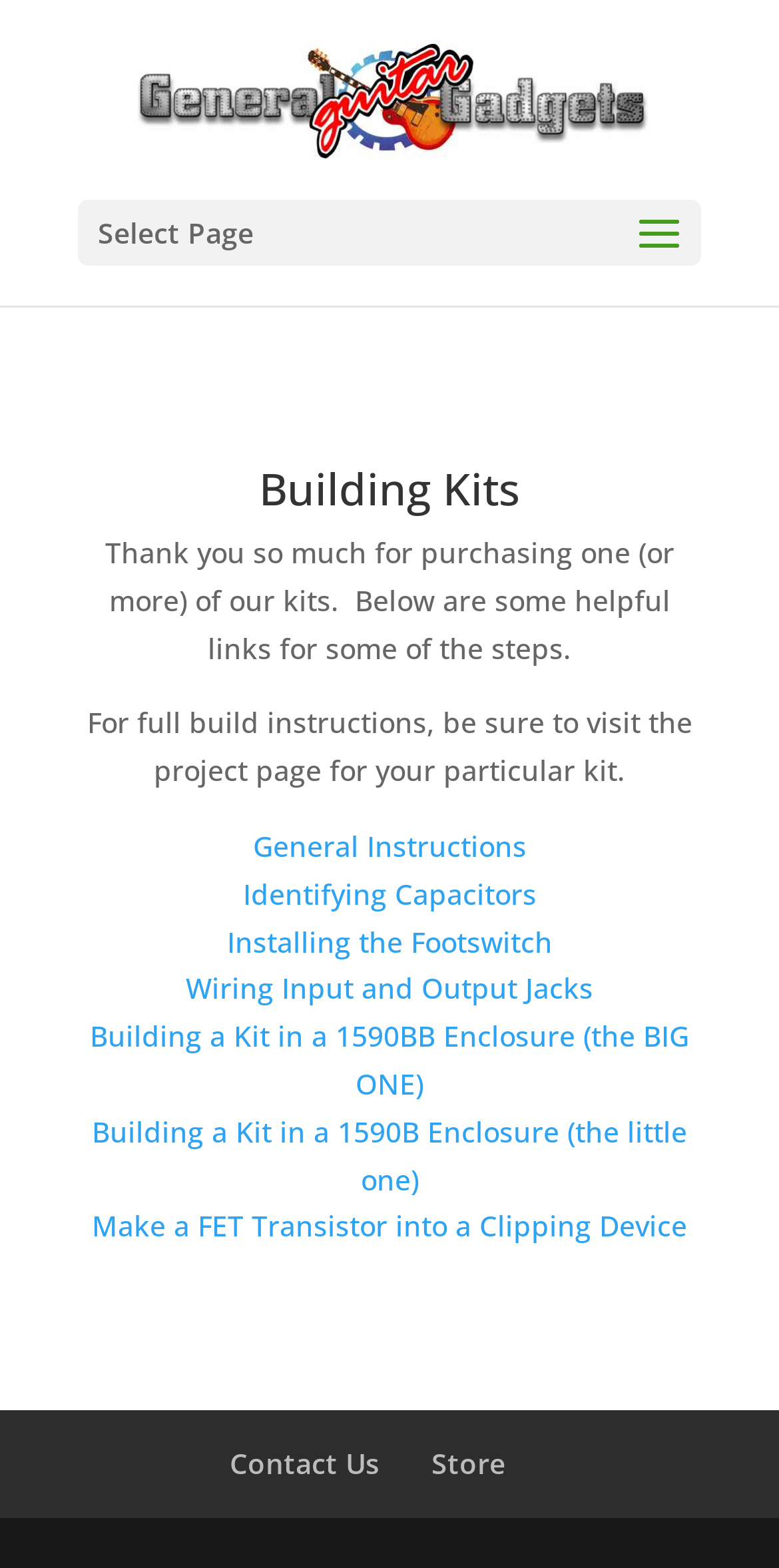Using the webpage screenshot and the element description Identifying Capacitors, determine the bounding box coordinates. Specify the coordinates in the format (top-left x, top-left y, bottom-right x, bottom-right y) with values ranging from 0 to 1.

[0.312, 0.558, 0.688, 0.582]